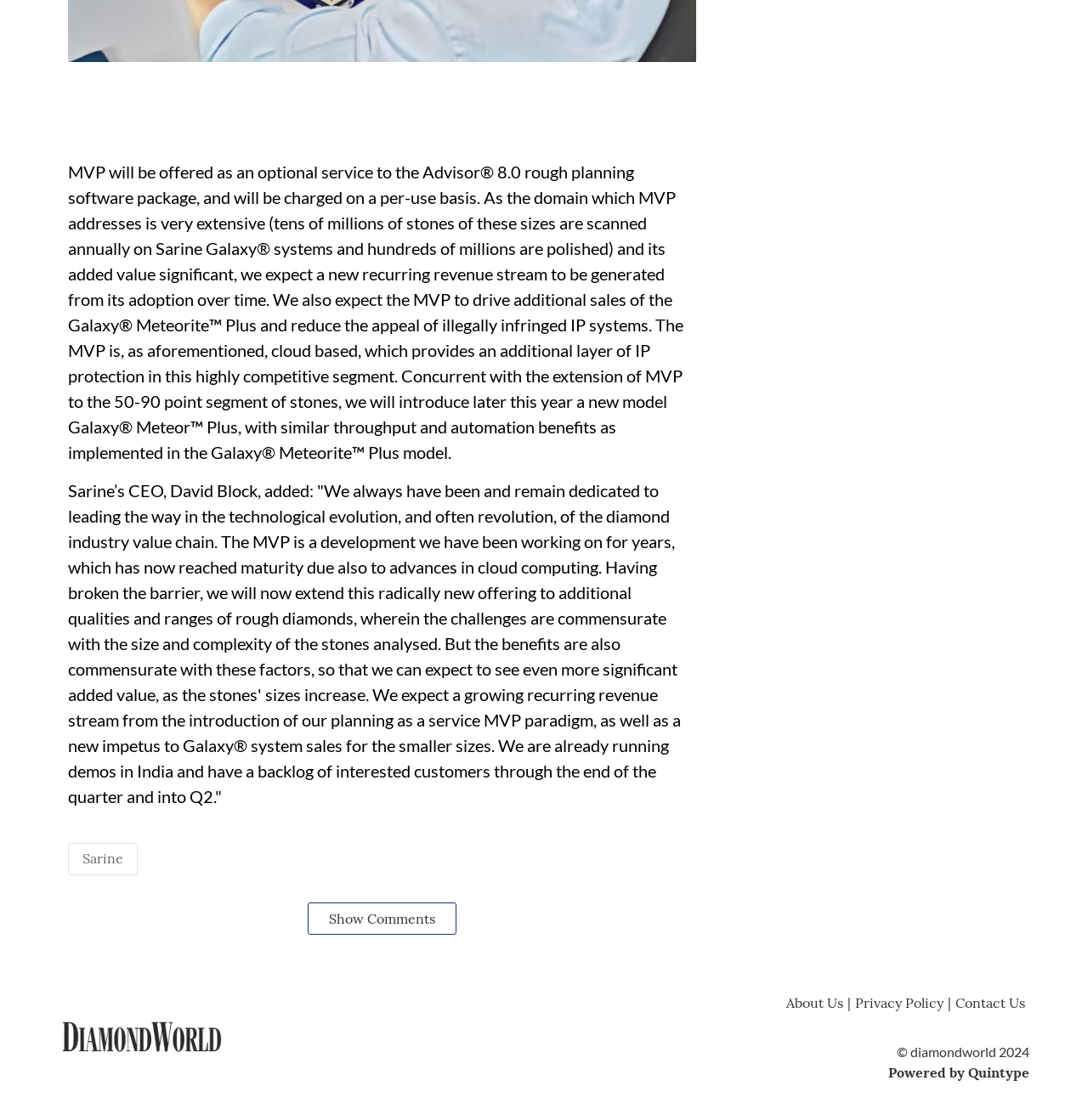What is the expected outcome of introducing the MVP service?
Provide a well-explained and detailed answer to the question.

According to the article, the introduction of the MVP service is expected to generate a new recurring revenue stream for Sarine.